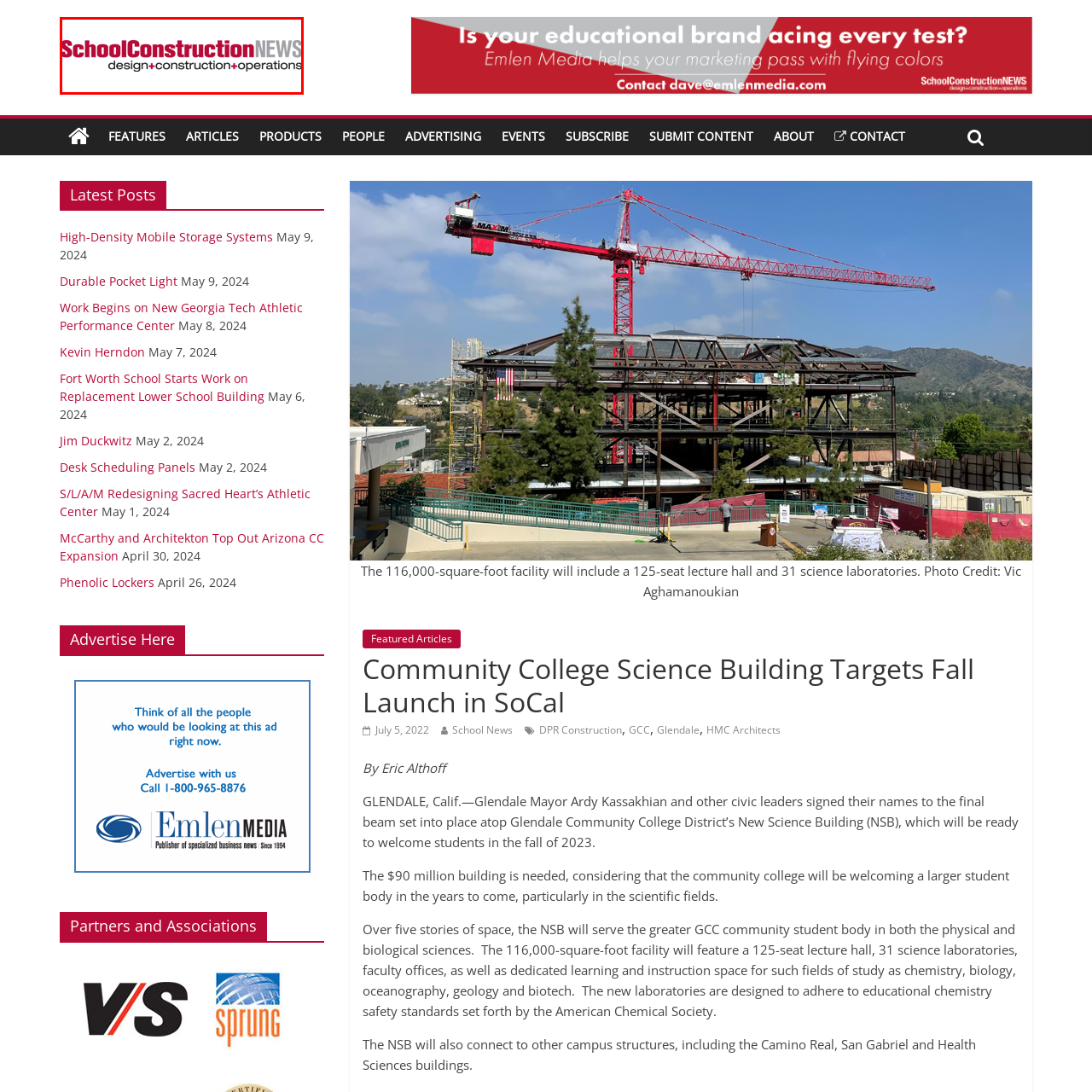Explain in detail what is depicted in the image enclosed by the red boundary.

The image prominently displays the logo of "School Construction News," a specialized publication focused on the design, construction, and operations of educational facilities. The logo features the title in bold red lettering, followed by the tagline "design + construction + operations" in a sophisticated gray font. This branding encapsulates the magazine's mission to provide insights and updates relevant to stakeholders in the educational construction sector, highlighting its role in informing and connecting those involved in building school infrastructures.